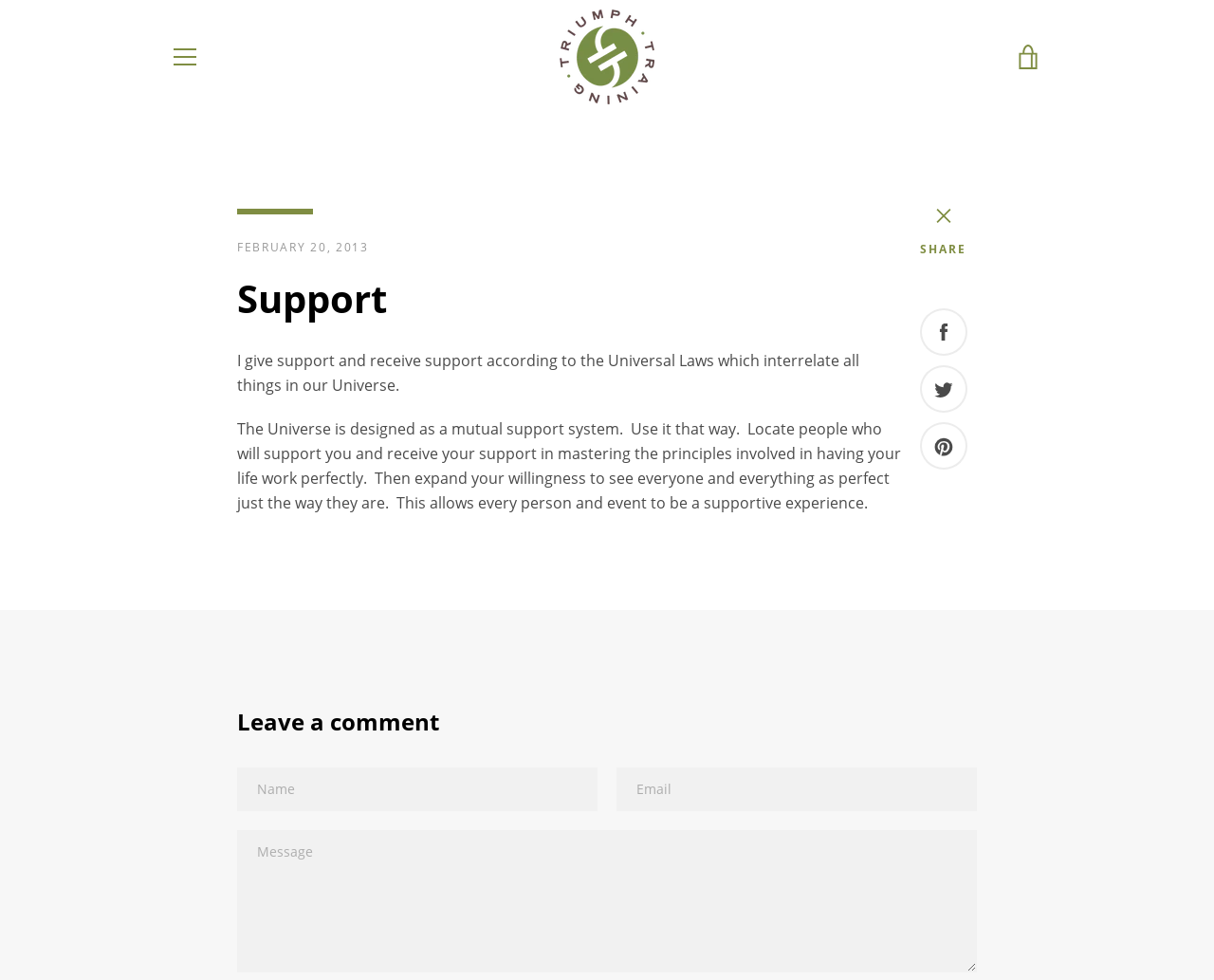What is the topic of the main text?
Refer to the image and provide a thorough answer to the question.

I determined the topic by reading the main text, which discusses the Universal Laws and the importance of giving and receiving support in the universe.